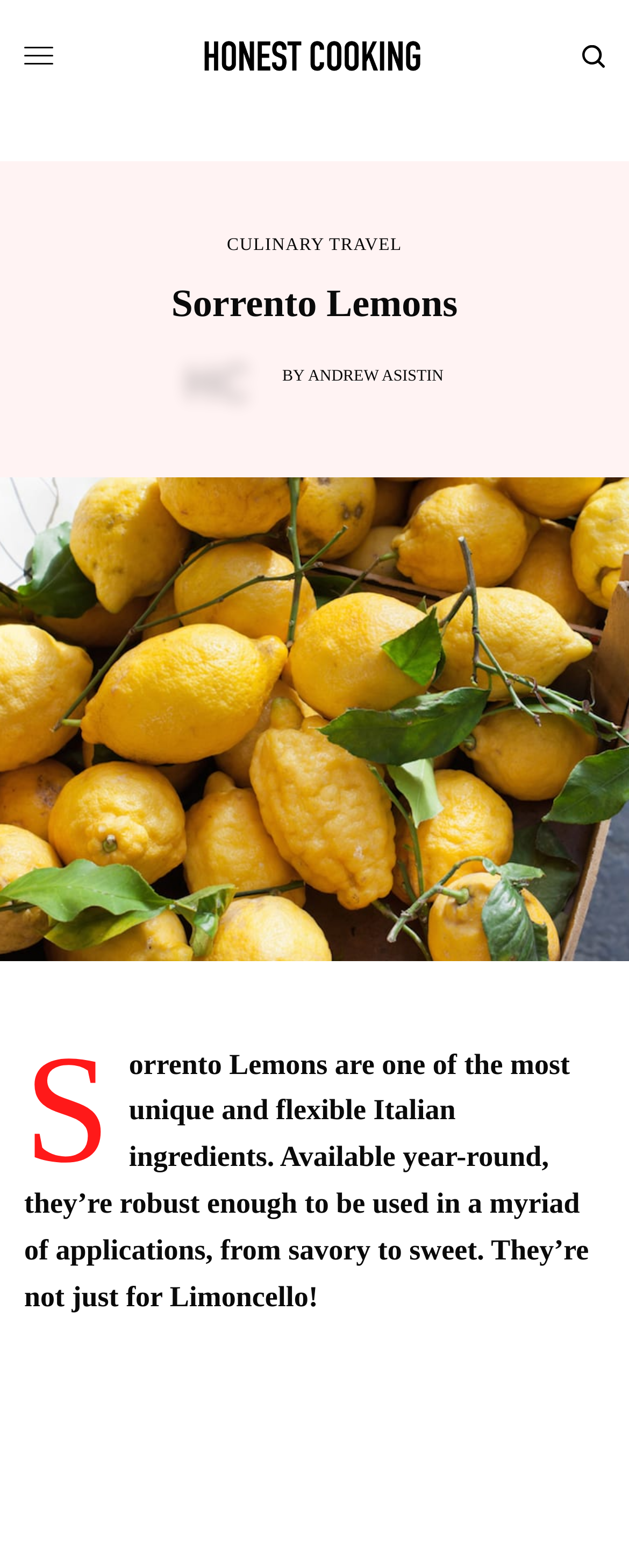What is the shape of the image at the top right corner?
Based on the visual details in the image, please answer the question thoroughly.

I determined the answer by analyzing the bounding box coordinates of the image element at the top right corner, which has a rectangular shape with a width and height that are not equal.